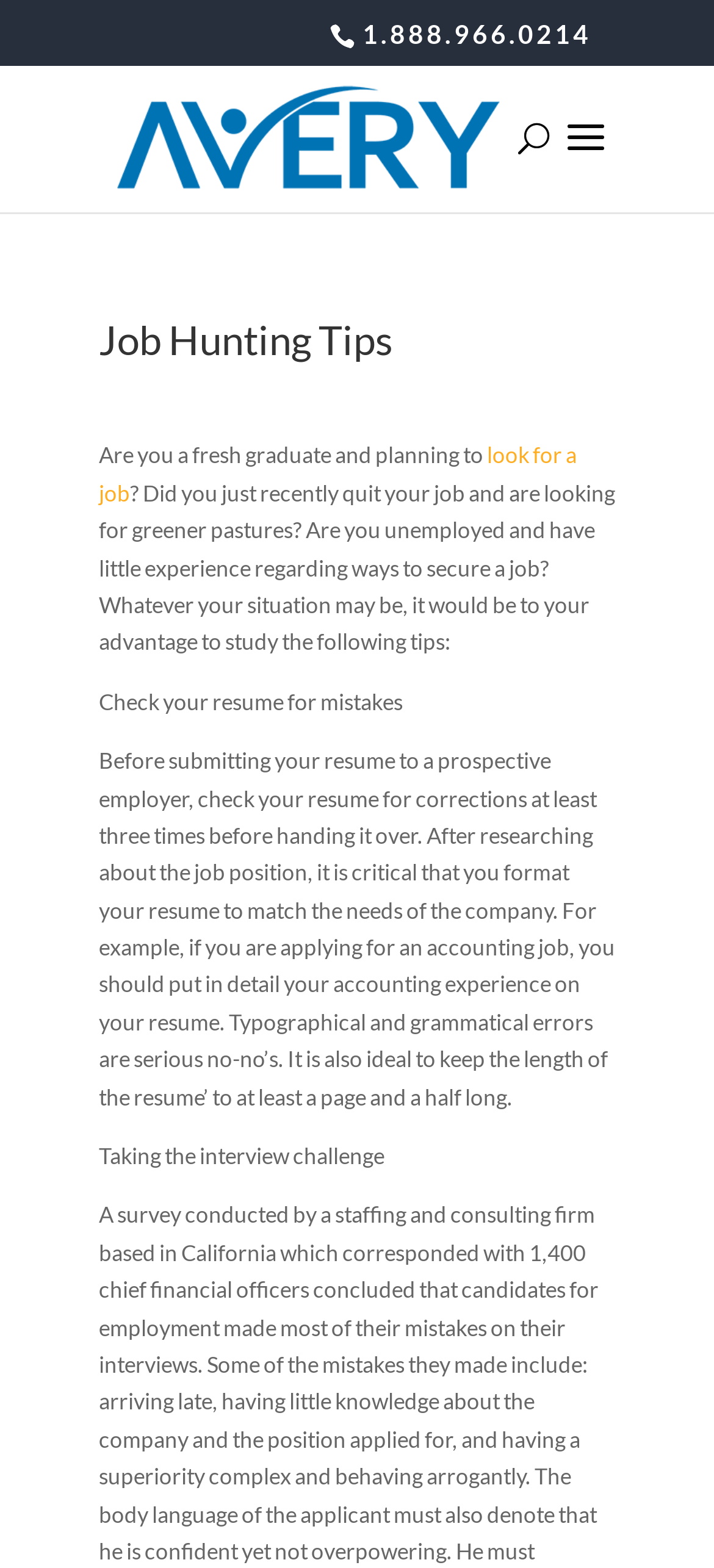Determine the bounding box for the UI element that matches this description: "alt="Avery Partners"".

[0.144, 0.078, 0.721, 0.096]